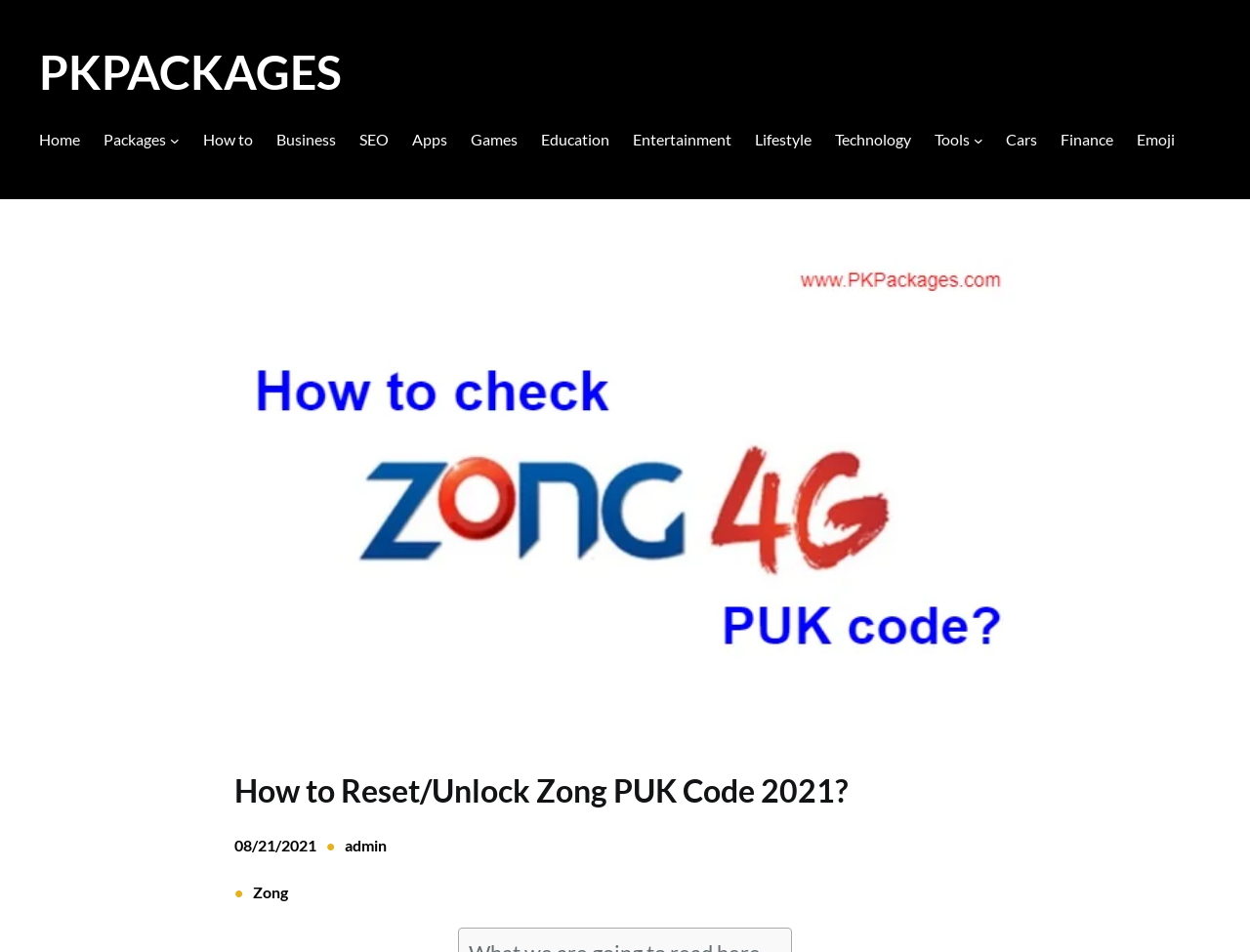Could you locate the bounding box coordinates for the section that should be clicked to accomplish this task: "Explore loan management system".

None